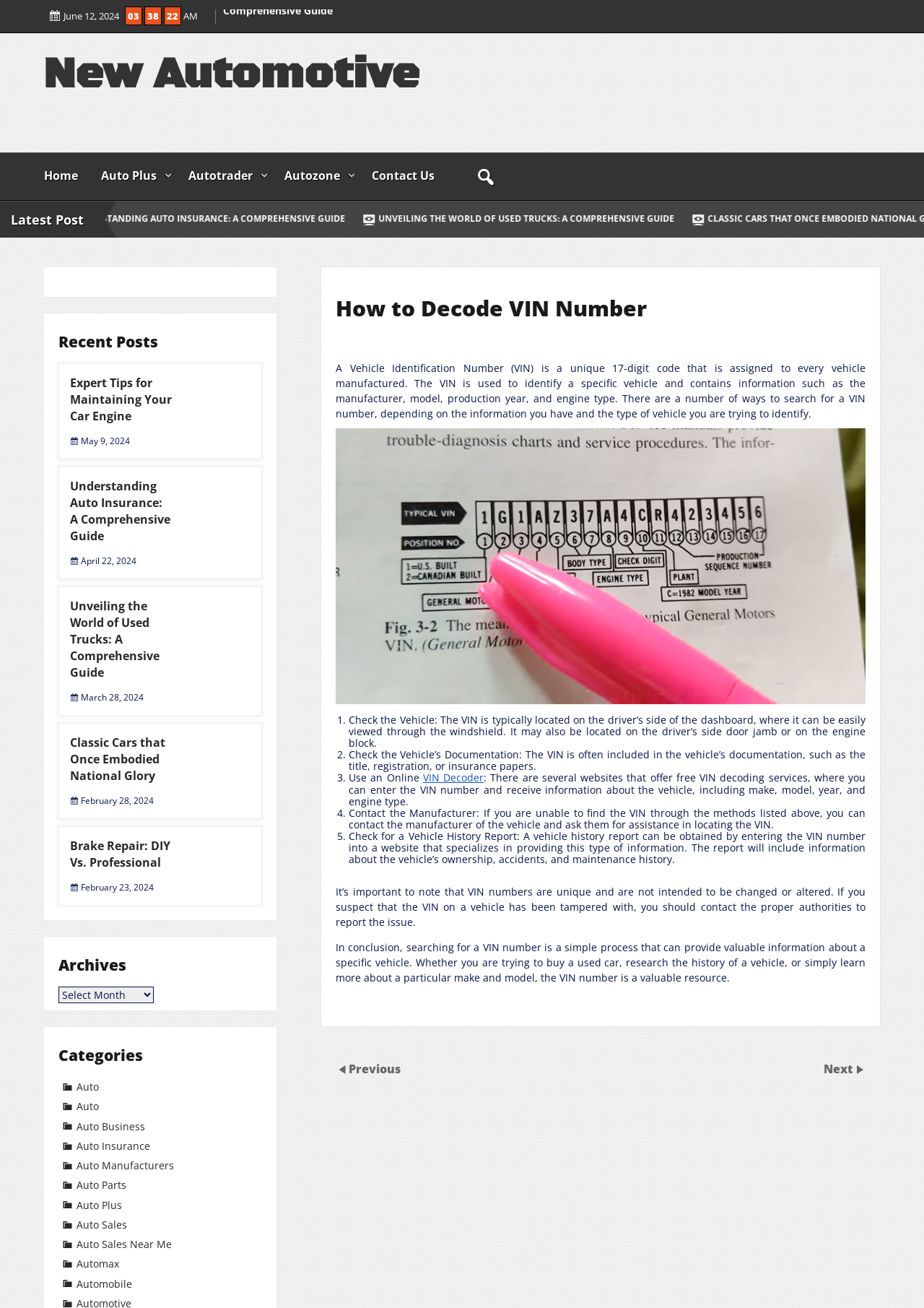What is the purpose of a VIN number?
Refer to the image and give a detailed answer to the query.

The webpage states that a Vehicle Identification Number (VIN) is a unique 17-digit code that is assigned to every vehicle manufactured. The VIN is used to identify a specific vehicle and contains information such as the manufacturer, model, production year, and engine type.